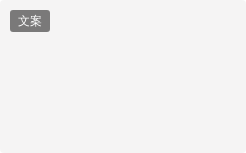What is the purpose of the 'First 'Beautiful Ningxia' National Ecological Prose Writing Competition'?
Provide an in-depth and detailed explanation in response to the question.

The competition invites participants to submit ecological prose works, and its purpose is to emphasize literature's role in ecological civilization, promoting the importance of ecological awareness through literary works.